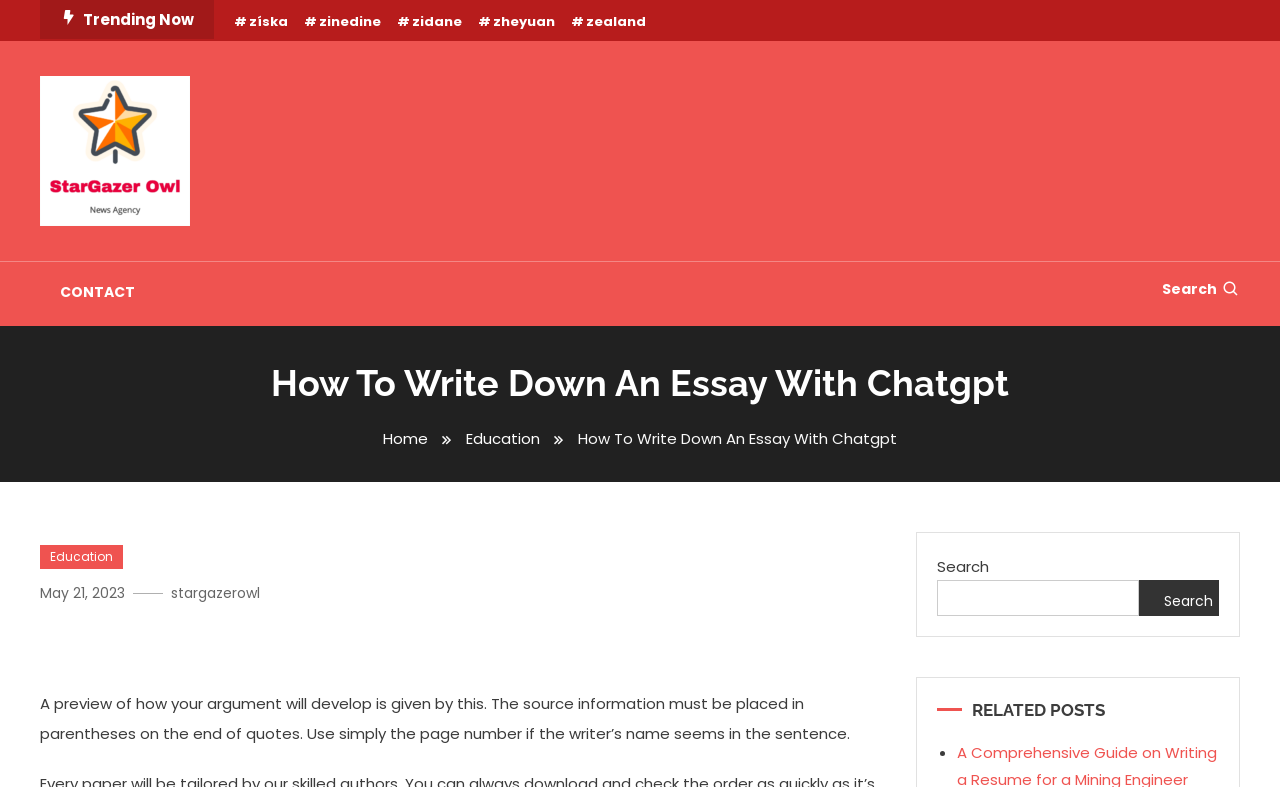Pinpoint the bounding box coordinates of the element that must be clicked to accomplish the following instruction: "View the Stargazer owl homepage". The coordinates should be in the format of four float numbers between 0 and 1, i.e., [left, top, right, bottom].

[0.031, 0.177, 0.148, 0.203]